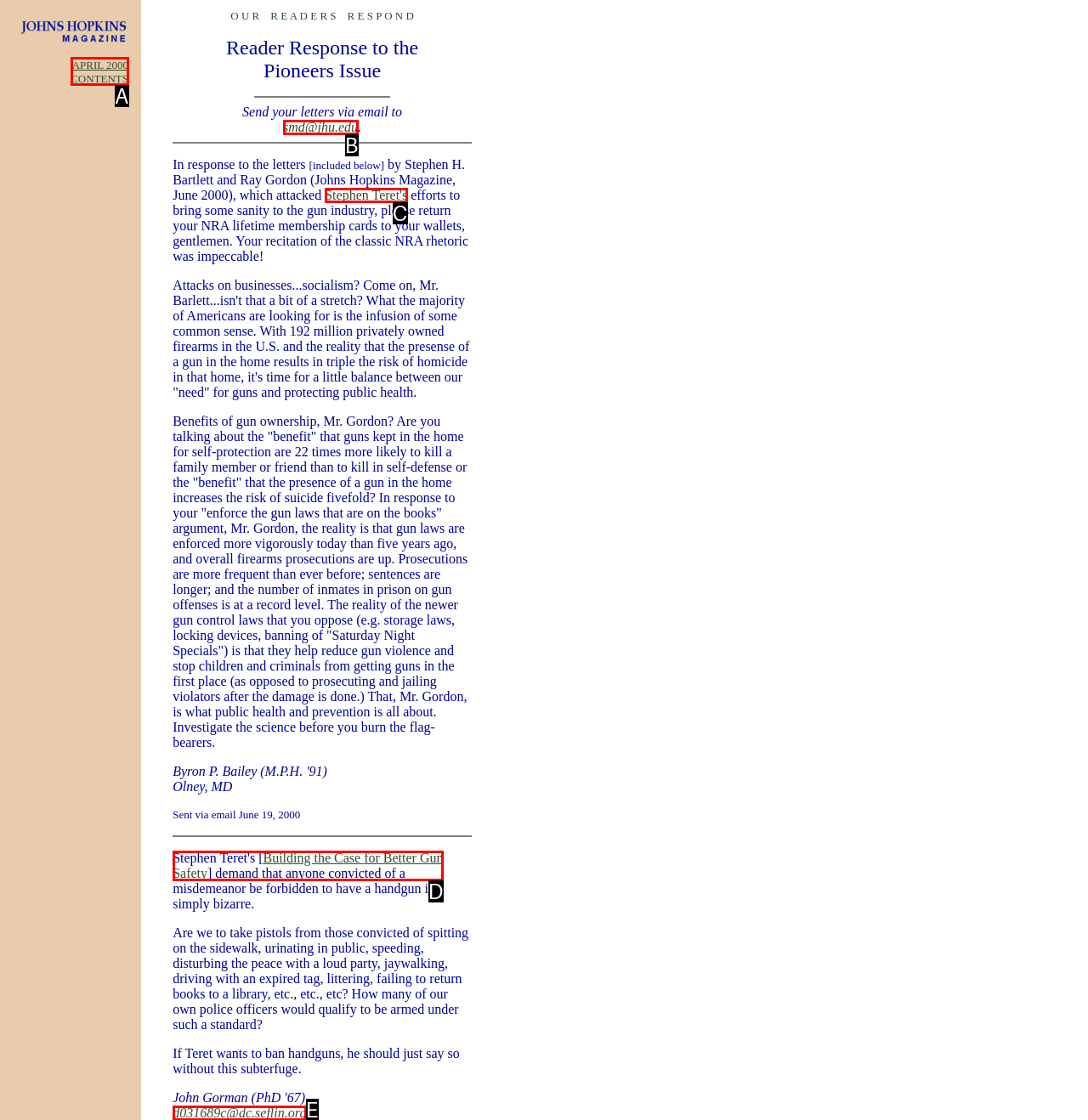Select the HTML element that corresponds to the description: Stephen Teret's
Reply with the letter of the correct option from the given choices.

C